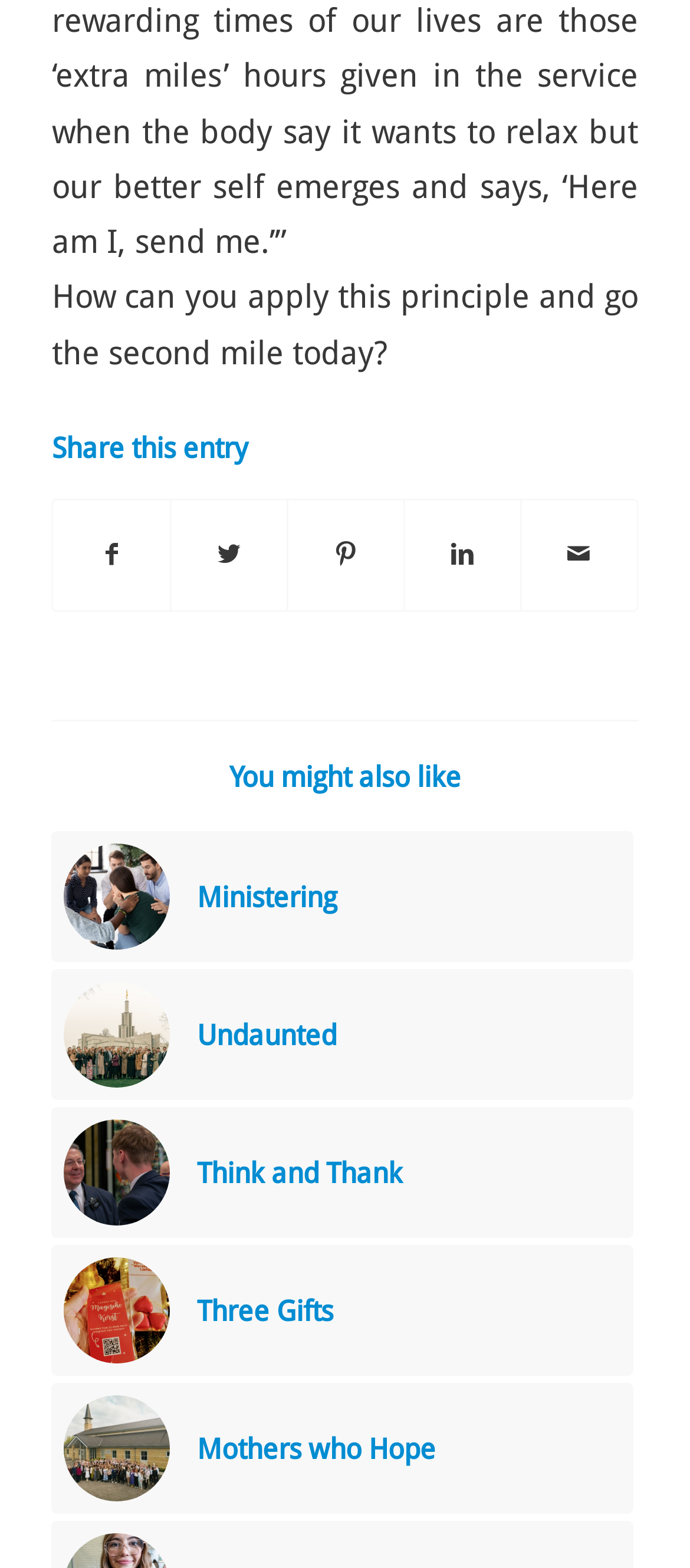Determine the bounding box coordinates of the region to click in order to accomplish the following instruction: "View Ministering Ministering". Provide the coordinates as four float numbers between 0 and 1, specifically [left, top, right, bottom].

[0.075, 0.53, 0.917, 0.614]